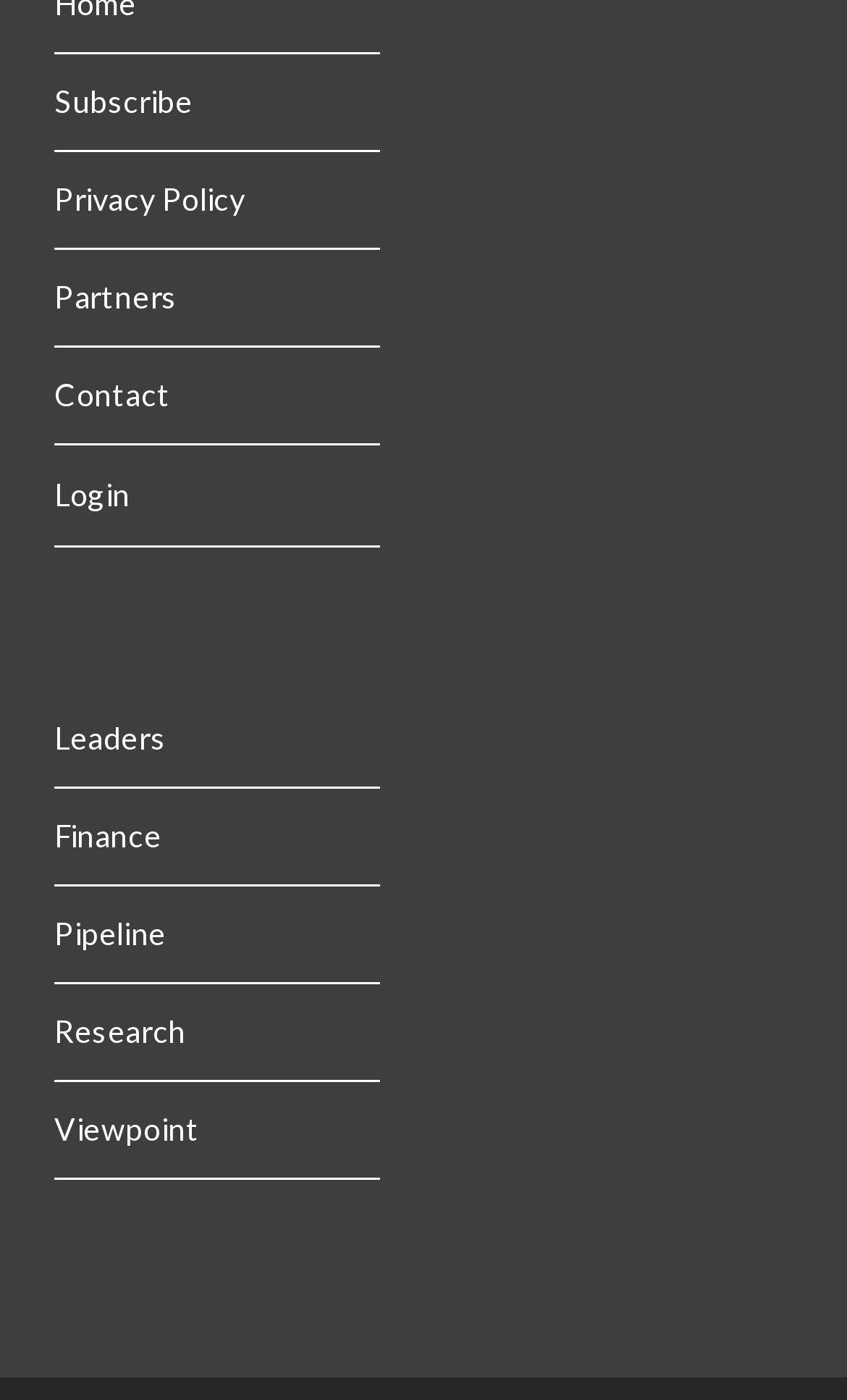Please indicate the bounding box coordinates for the clickable area to complete the following task: "Read about the leaders". The coordinates should be specified as four float numbers between 0 and 1, i.e., [left, top, right, bottom].

[0.064, 0.513, 0.196, 0.54]